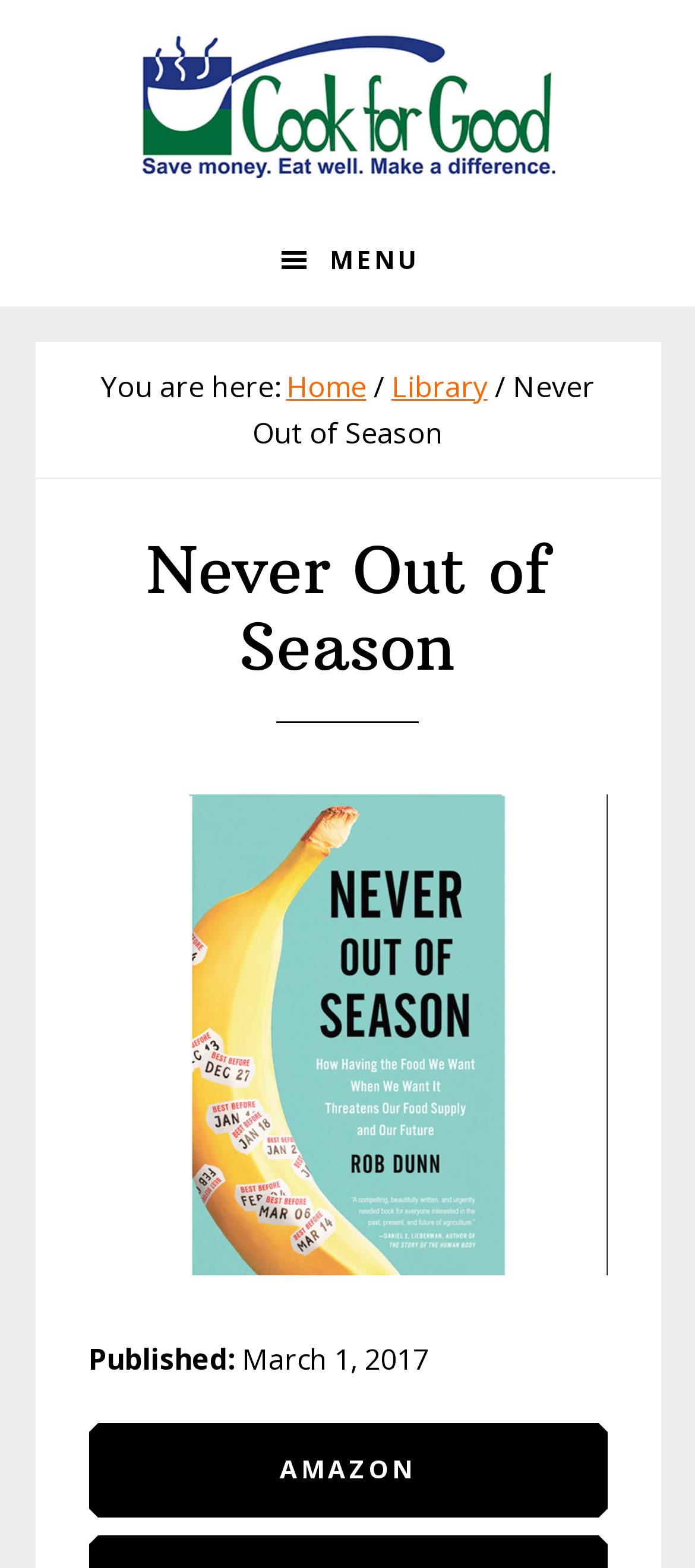Provide the bounding box coordinates, formatted as (top-left x, top-left y, bottom-right x, bottom-right y), with all values being floating point numbers between 0 and 1. Identify the bounding box of the UI element that matches the description: Cook for Good

[0.115, 0.023, 0.885, 0.114]